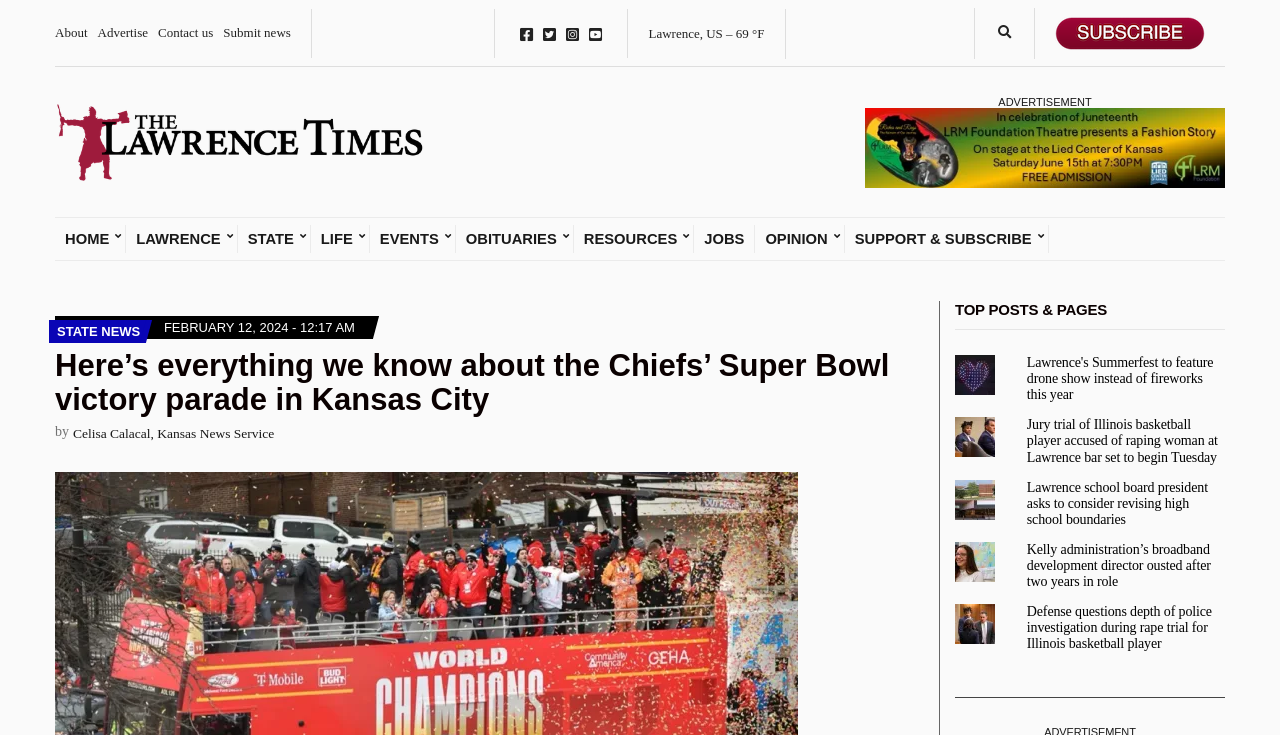Please identify the bounding box coordinates of the region to click in order to complete the task: "Read the article 'Here’s everything we know about the Chiefs’ Super Bowl victory parade in Kansas City'". The coordinates must be four float numbers between 0 and 1, specified as [left, top, right, bottom].

[0.043, 0.475, 0.722, 0.567]